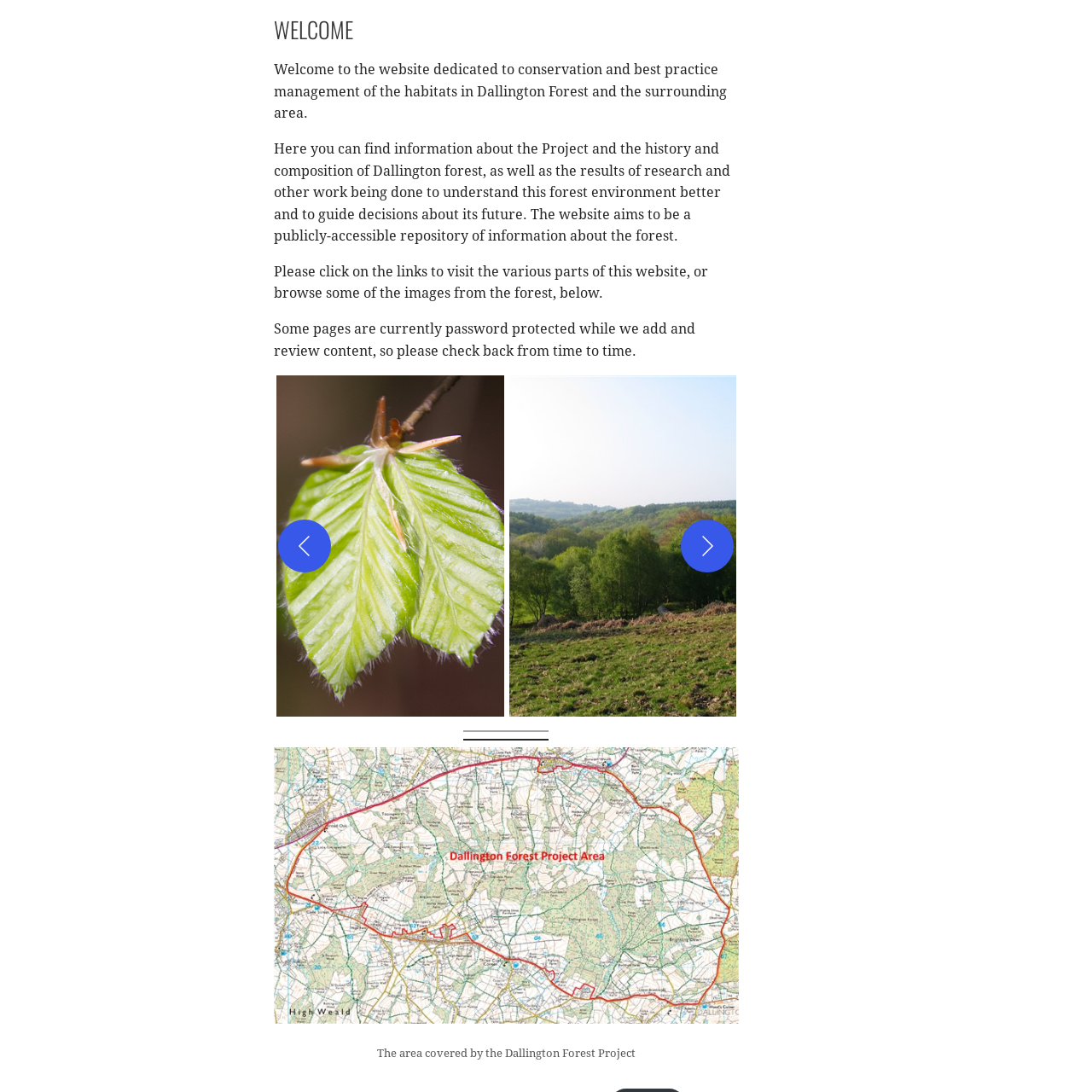Create a detailed narrative of the image inside the red-lined box.

The image is part of a carousel gallery on a website dedicated to the conservation and management of Dallington Forest and its surrounding habitats. It is used to display various images related to the forest and projects within it. The gallery encourages visitors to explore this rich ecosystem further. This specific image appears along with other visuals that contribute to the understanding of the Dallington Forest environment. The website emphasizes its role as a publicly accessible repository of information, aiming to educate users about the history, research, and conservation efforts focused on this natural area.